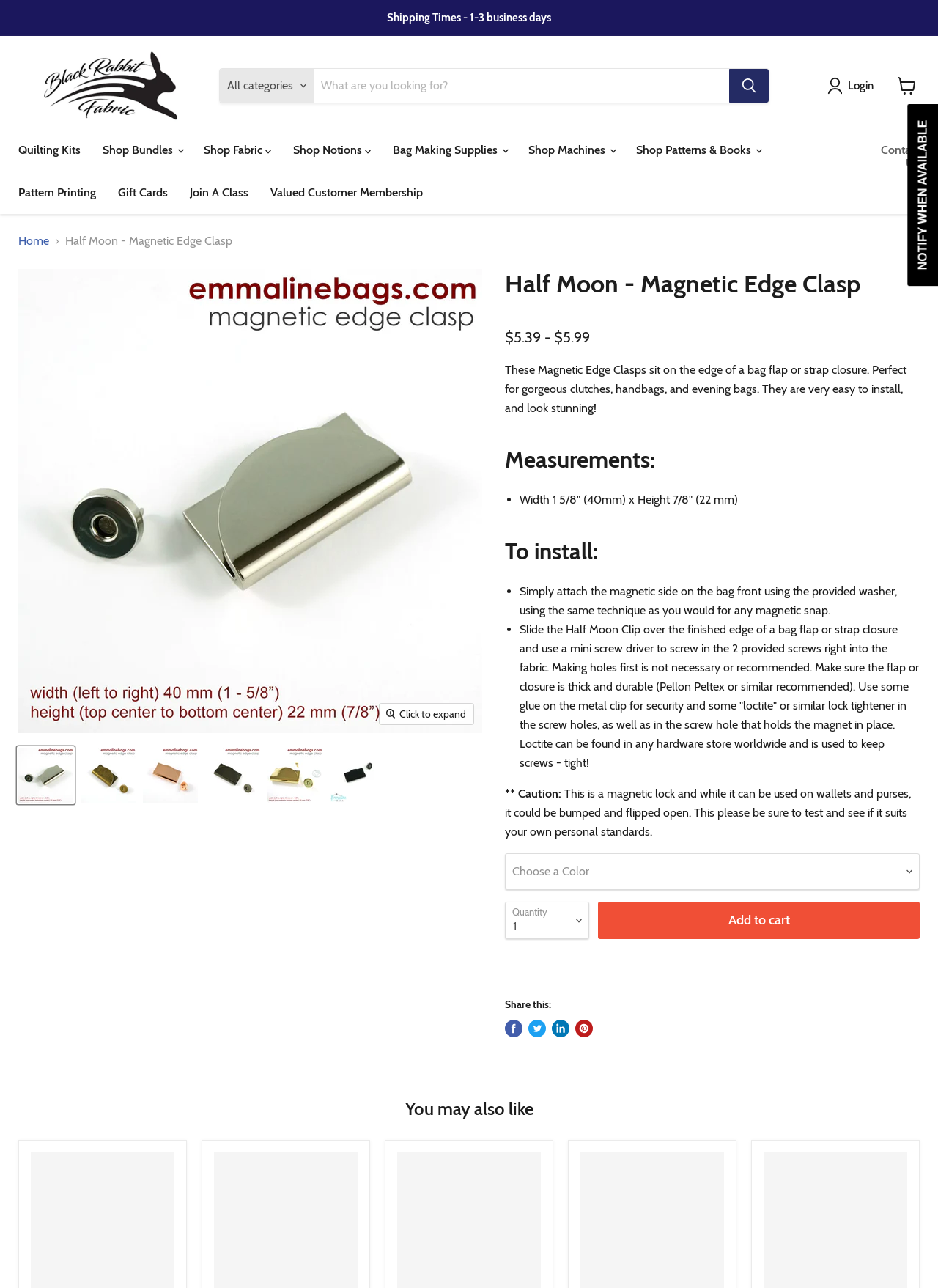What is the purpose of the Half Moon - Magnetic Edge Clasp?
Please answer the question with a detailed response using the information from the screenshot.

The purpose of the Half Moon - Magnetic Edge Clasp is described in the product description section, where it is stated that it is perfect for gorgeous clutches, handbags, and evening bags.